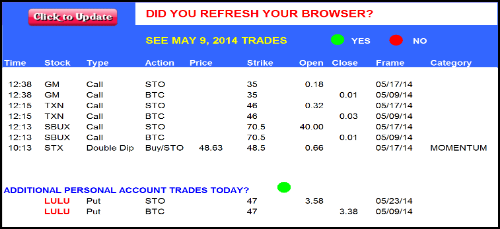What is the purpose of the alert at the top?
Respond with a short answer, either a single word or a phrase, based on the image.

To refresh browser